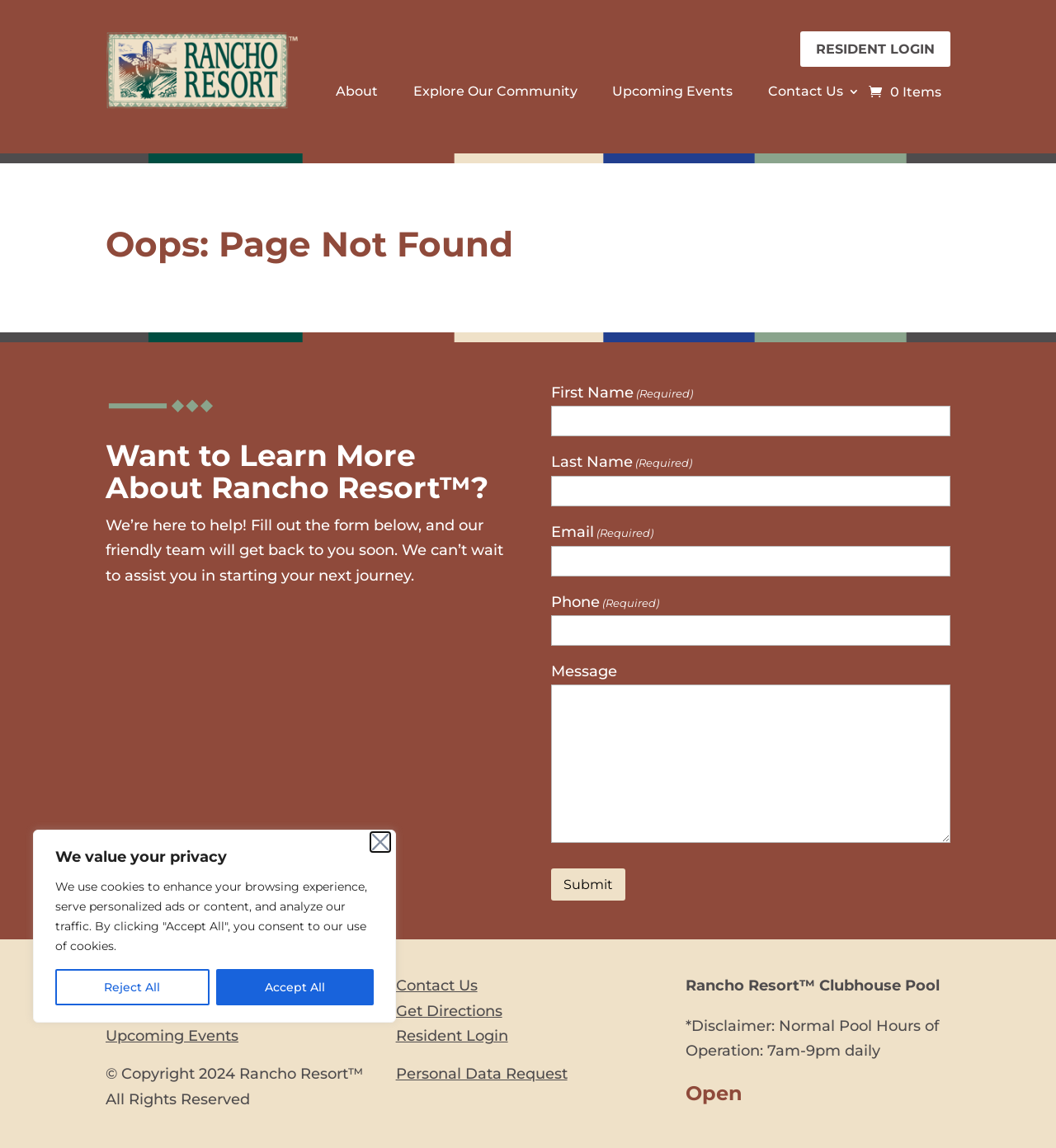Articulate a detailed summary of the webpage's content and design.

The webpage is about Rancho Resort, with a focus on upcoming events. At the top left, there is a "Skip to content" link, followed by a cookie consent banner with a "Close" button, a heading "We value your privacy", and two buttons "Reject All" and "Accept All". 

Below the cookie banner, there is a Rancho Resort logo on the left, and a "RESIDENT LOGIN" link on the right. The main navigation menu is located below, with links to "about", "explore our community", "upcoming events", and "contact us". 

On the main content area, there is a heading "Oops: Page Not Found", indicating that the intended page was not found. Below this heading, there is a striped bar image, followed by a heading "Want to Learn More About Rancho Resort?" and a paragraph of text describing how to get in touch with the resort. 

There is a form below, with fields for "First Name", "Last Name", "Email", "Phone", and "Message", along with a "Submit" button. 

At the bottom of the page, there are links to "About", "Explore Our Community", "Upcoming Events", and "Contact Us" on the left, and "Get Directions", "Resident Login", and "Personal Data Request" on the right. There is also a copyright notice and a disclaimer about the pool hours of operation.